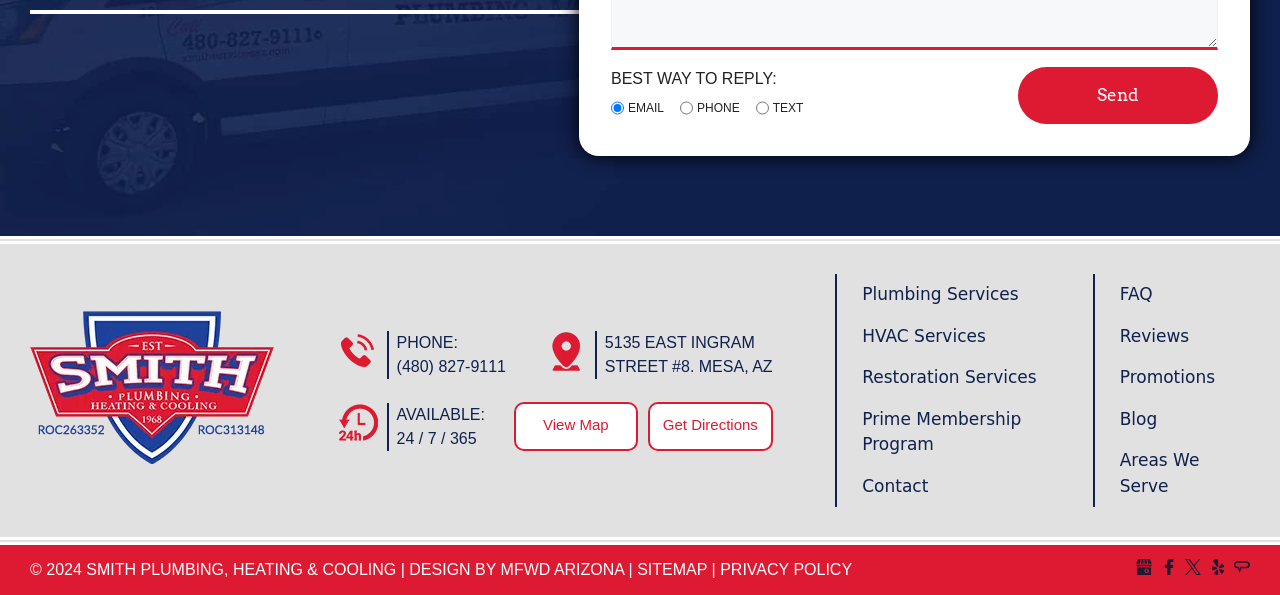From the image, can you give a detailed response to the question below:
What is the phone number to contact?

I found the phone number to contact by looking at the link 'PHONE: (480) 827-9111', which is located below the address.